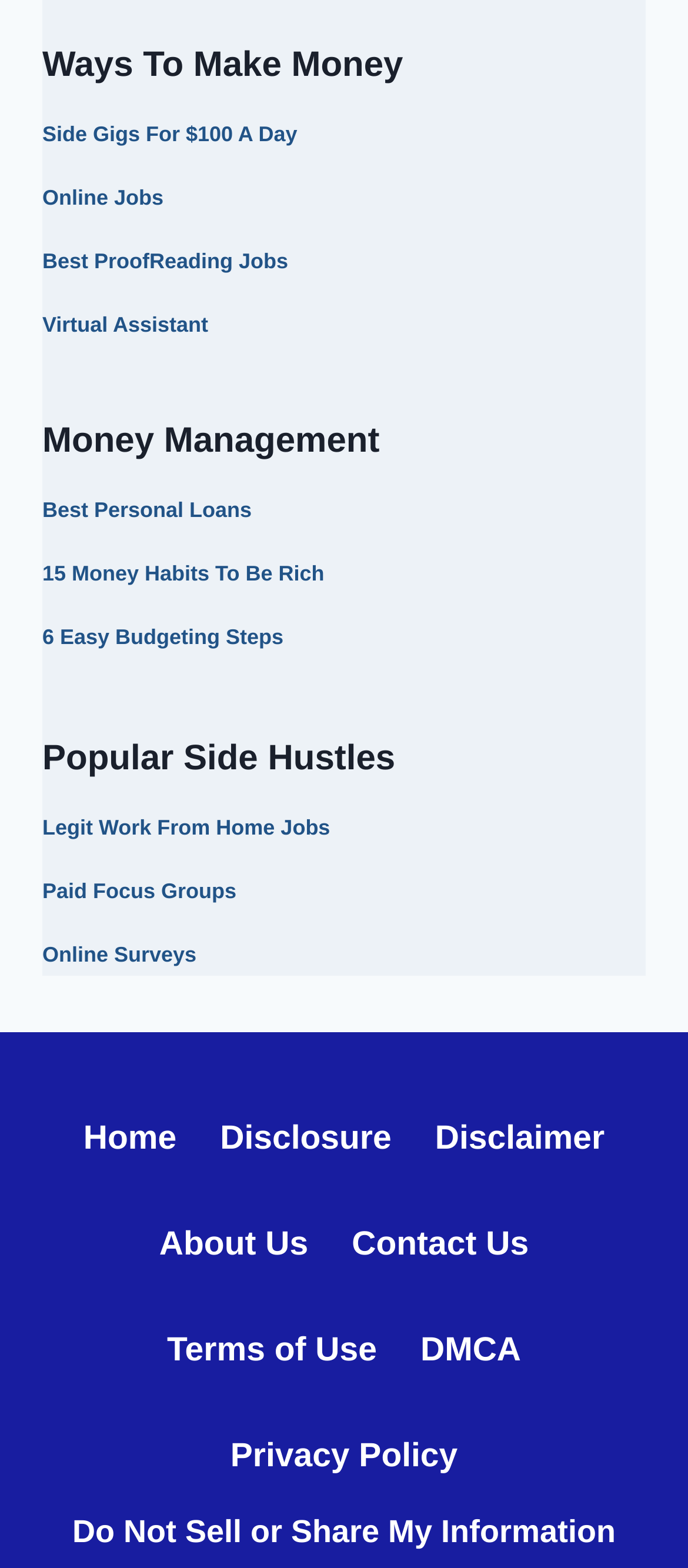Please identify the bounding box coordinates of the element I need to click to follow this instruction: "Learn about 'Legit Work From Home Jobs'".

[0.062, 0.52, 0.48, 0.536]